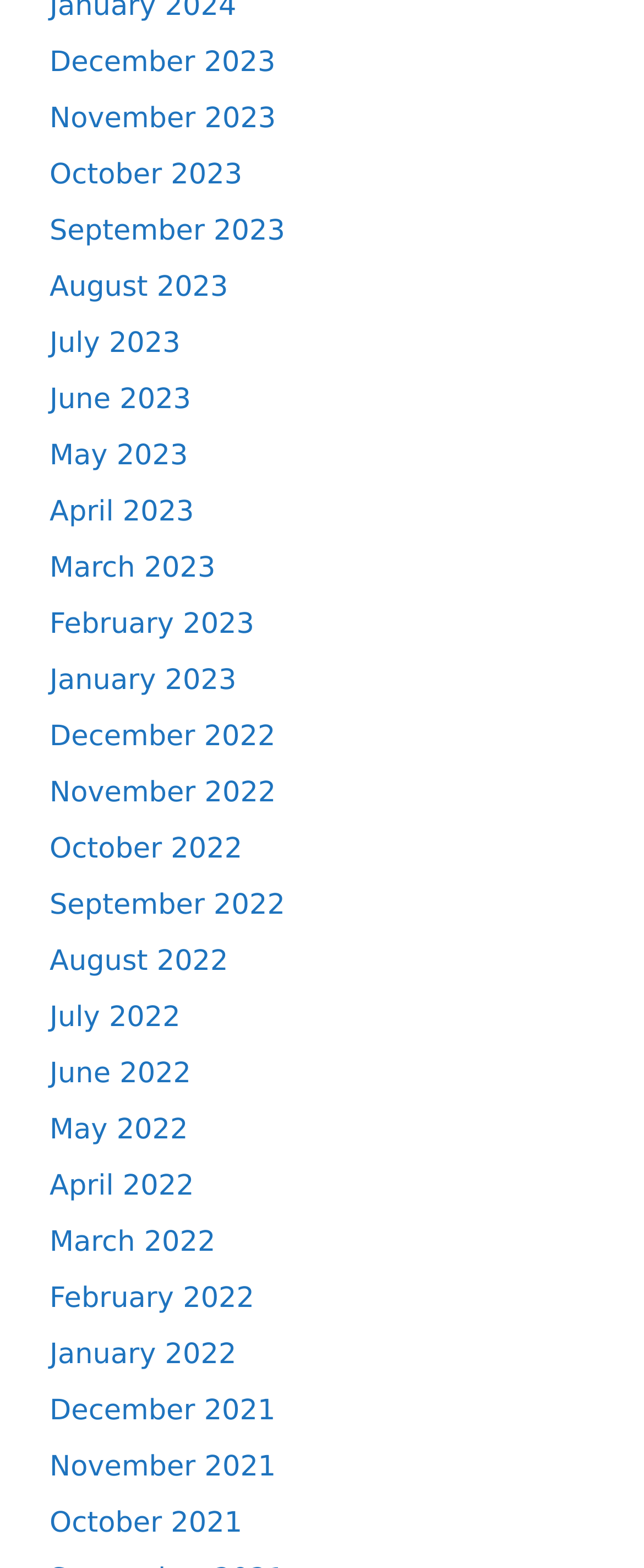Please provide a brief answer to the following inquiry using a single word or phrase:
What is the most recent month listed?

December 2023